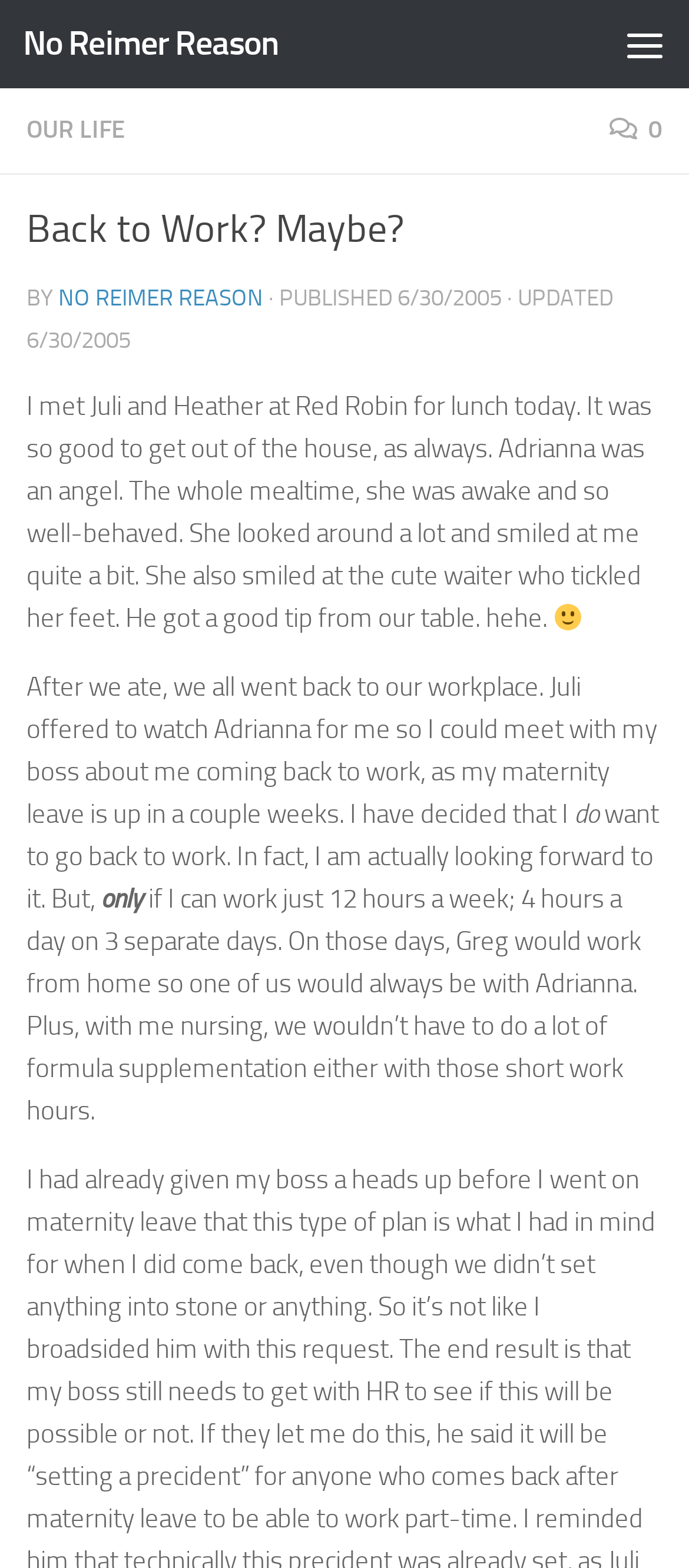Find the primary header on the webpage and provide its text.

Back to Work? Maybe?